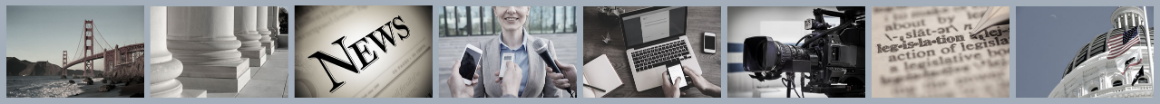Provide a comprehensive description of the image.

This image showcases a collage of visual elements that represent communication, media, and journalism. From left to right, it begins with a stunning view of the Golden Gate Bridge, symbolizing connectivity and iconic structures. Next, it features architectural columns, evoking feelings of stability and tradition, often associated with institutional settings. 

The third section explicitly states "News," highlighting the importance of information dissemination, layered over a background that suggests print journalism. Following is an image of a cheerful individual engaging with multiple devices, illustrating the modern approach to communication in the digital age. 

Continuing the theme, a close-up of hands typing on a laptop captures the essence of content creation, further complemented by an image of a professional video camera, symbolizing multimedia storytelling. The collage concludes with a blurred view of a legislative building topped with an American flag, representing governance and civic engagement. 

Together, these images reflect the diverse facets of communication today, from traditional news to modern technology, embodying the evolution of how information is shared and consumed.